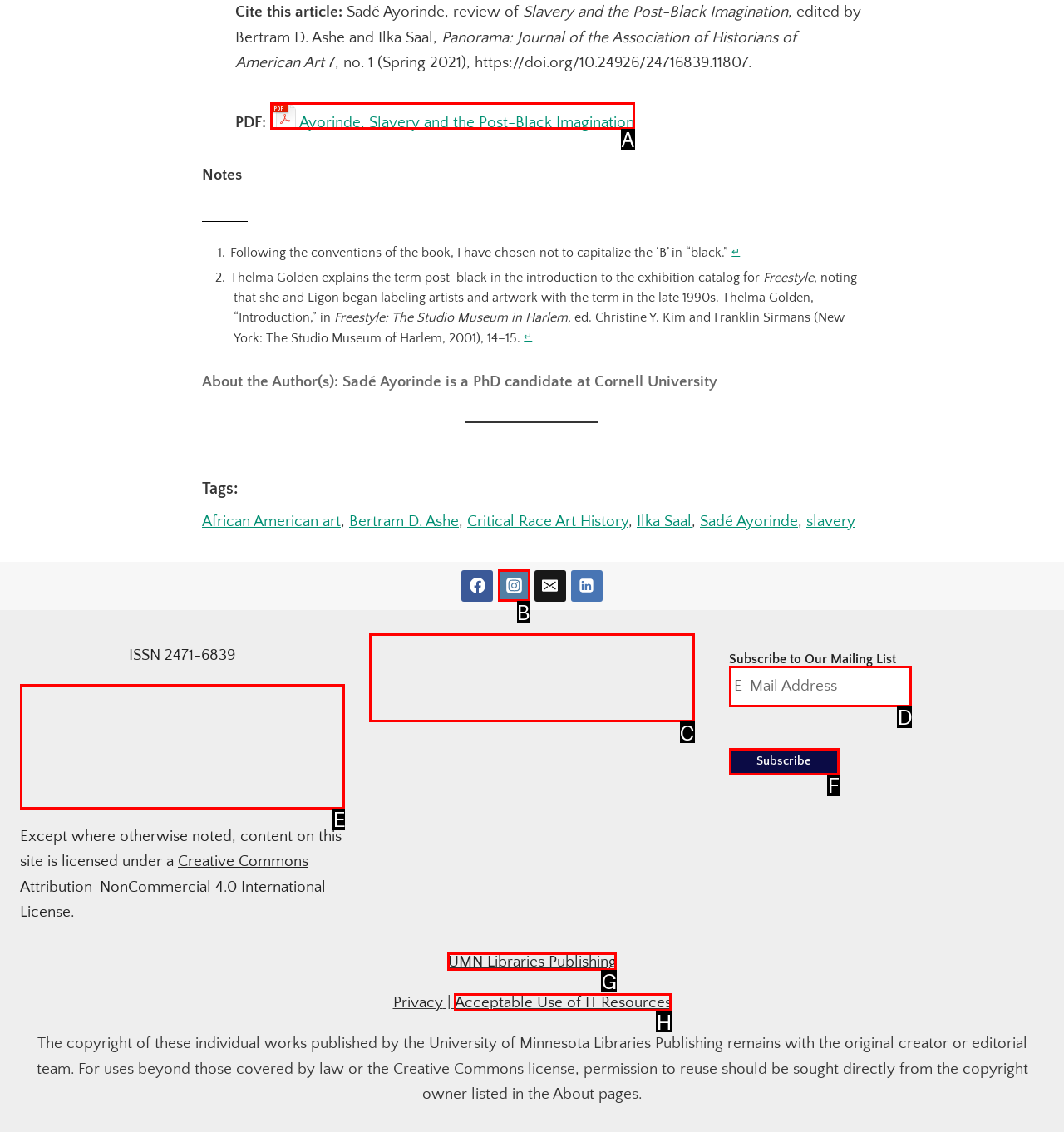From the description: Acceptable Use of IT Resources, select the HTML element that fits best. Reply with the letter of the appropriate option.

H